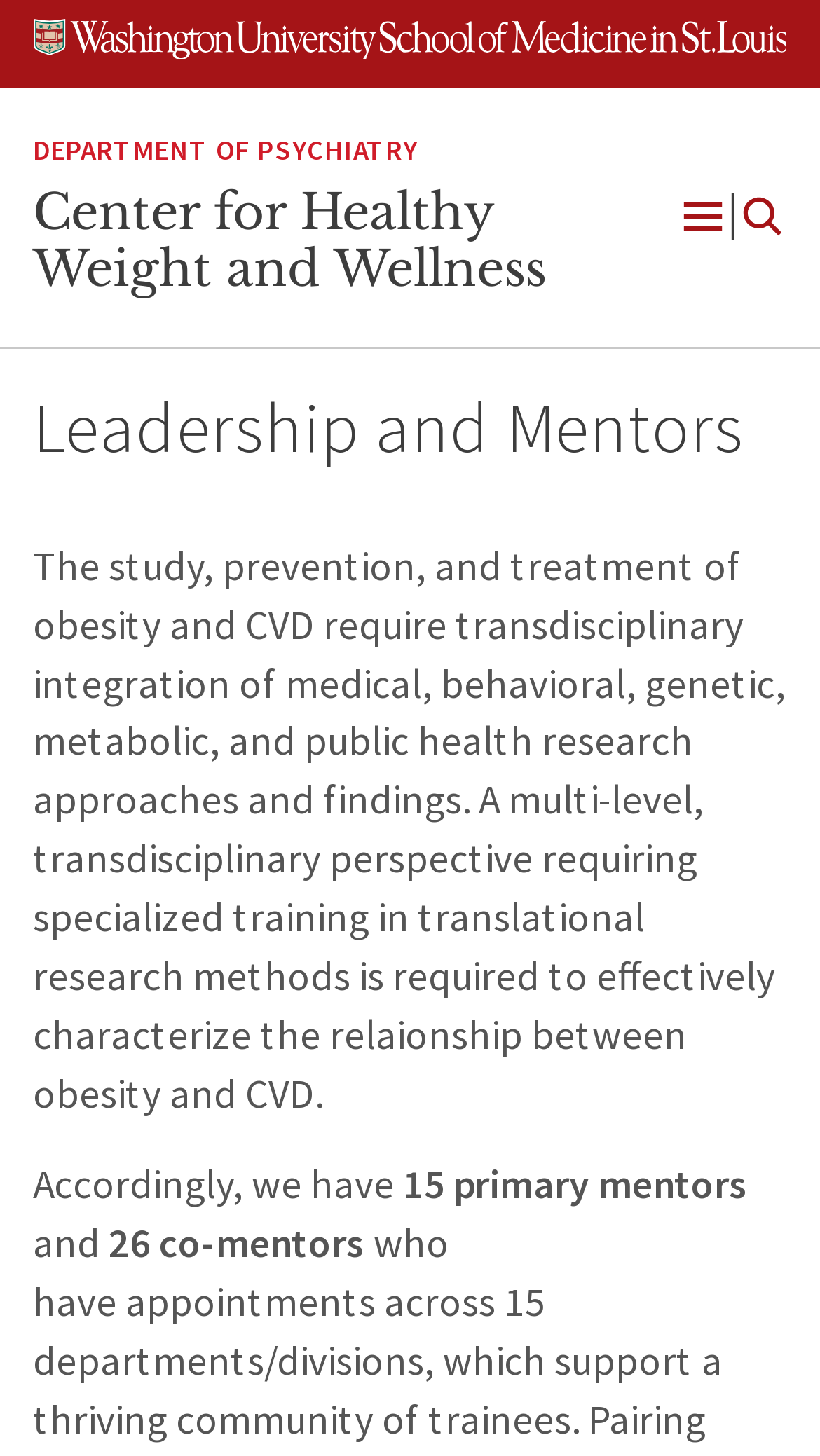What is the university's name?
Answer the question with a detailed and thorough explanation.

I found the answer by looking at the image element with the text 'Washington University School of Medicine in St. Louis' which is located at [0.04, 0.013, 0.96, 0.04].